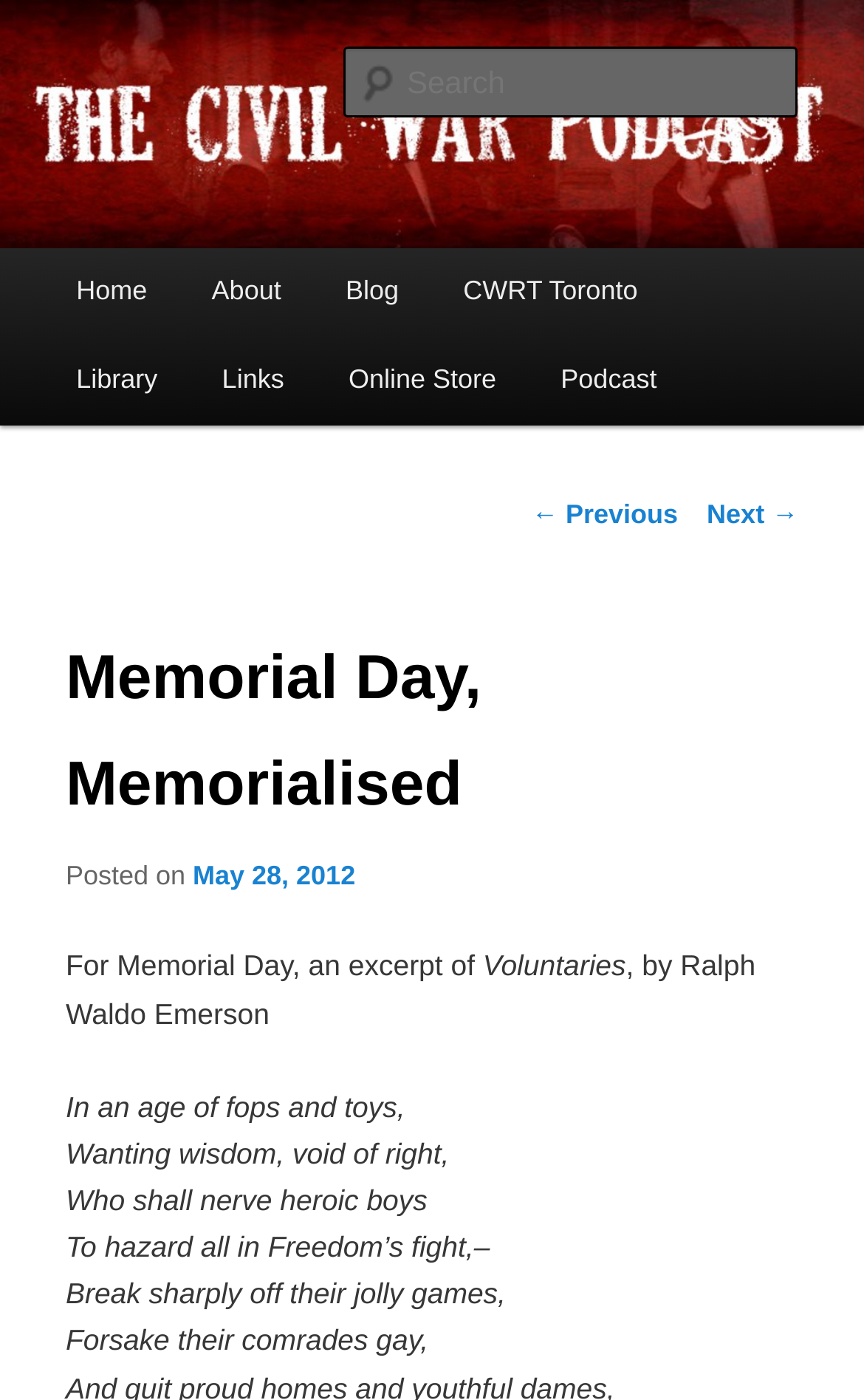Identify the bounding box coordinates for the element you need to click to achieve the following task: "Go to the next post". The coordinates must be four float values ranging from 0 to 1, formatted as [left, top, right, bottom].

[0.818, 0.357, 0.924, 0.379]